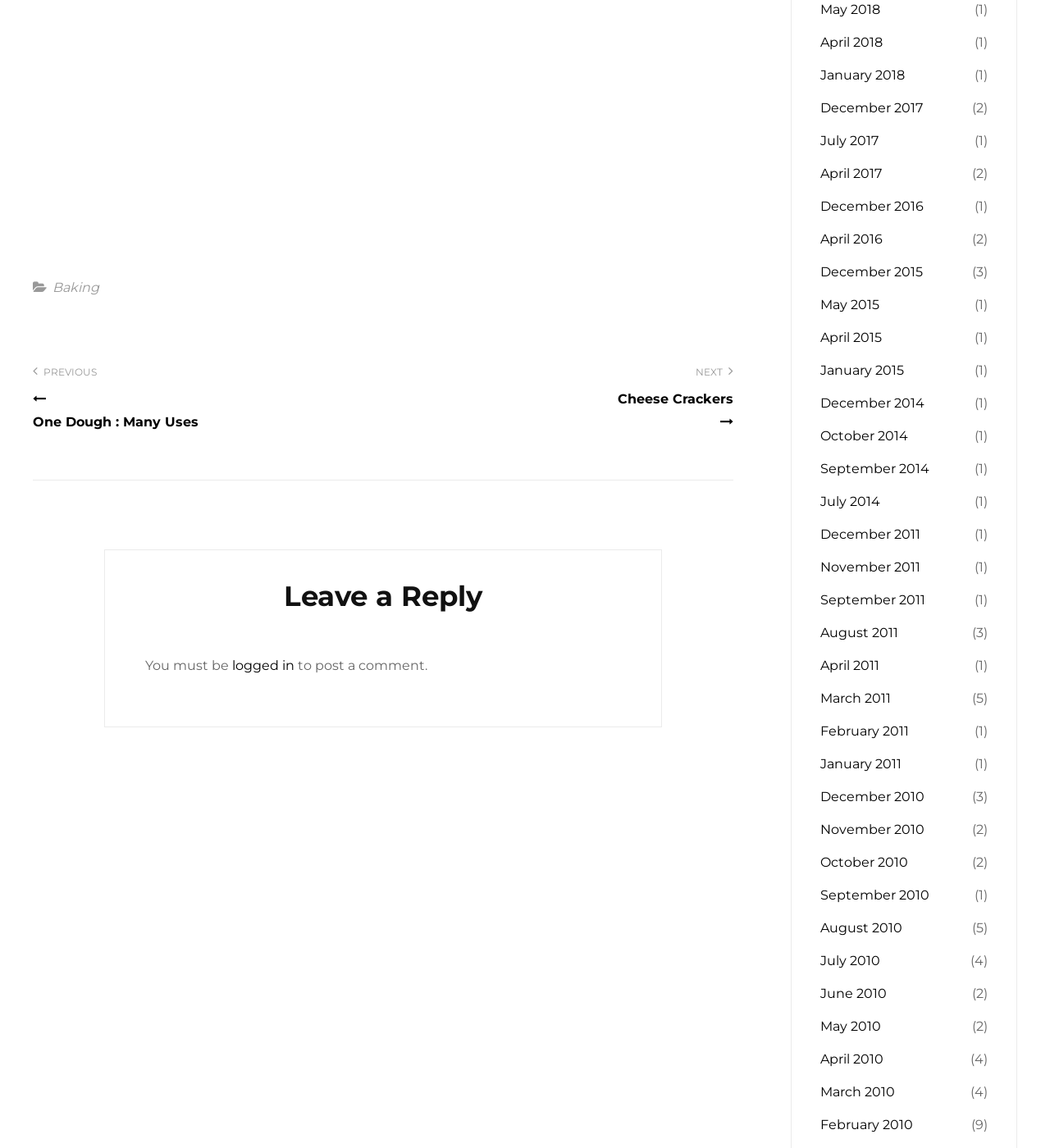What is the navigation section title?
Please use the image to provide an in-depth answer to the question.

I found the heading 'Post navigation' above the links 'PREVIOUS One Dough : Many Uses' and 'NEXT Cheese Crackers', which suggests that the navigation section title is 'Post navigation'.